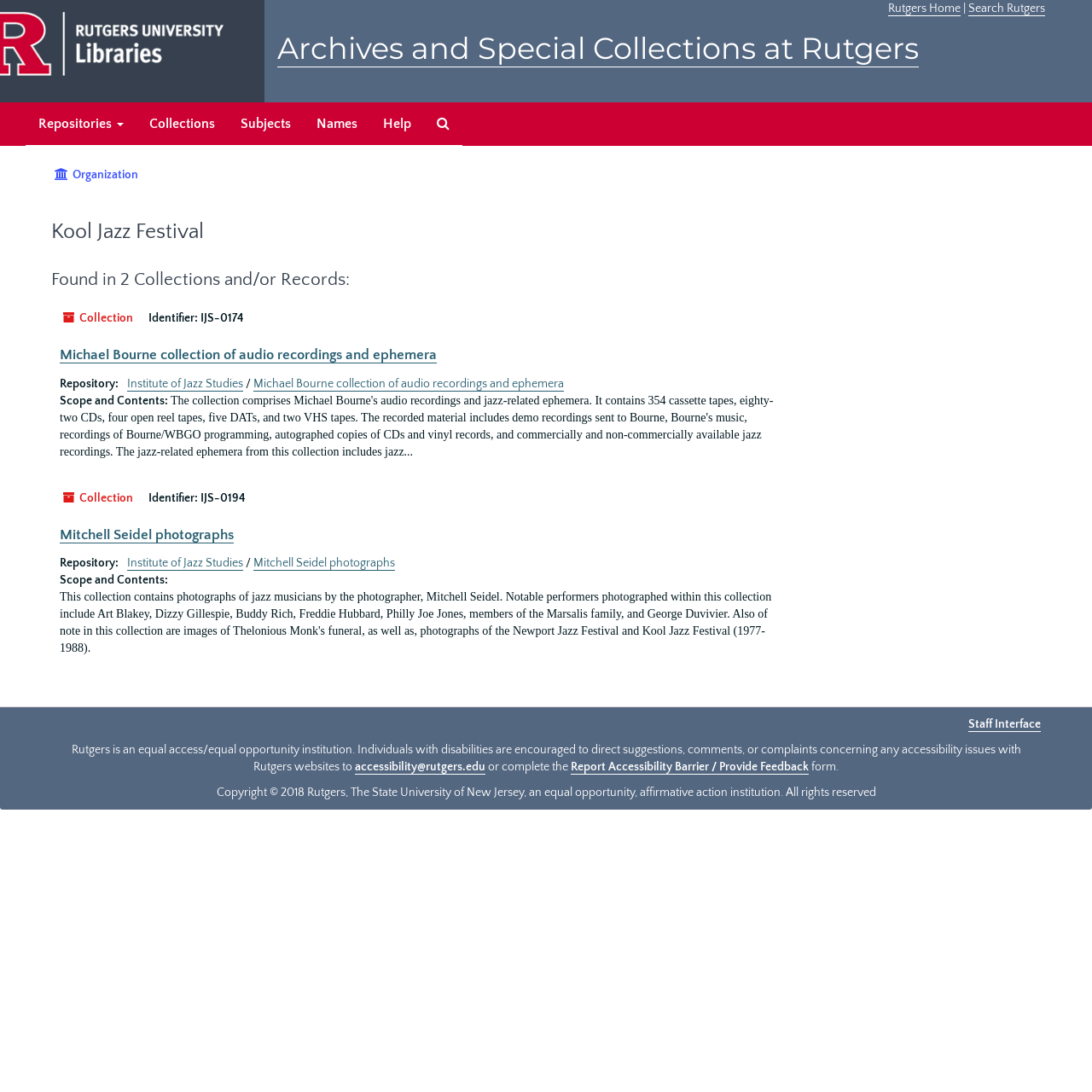What is the name of the repository? Observe the screenshot and provide a one-word or short phrase answer.

Institute of Jazz Studies